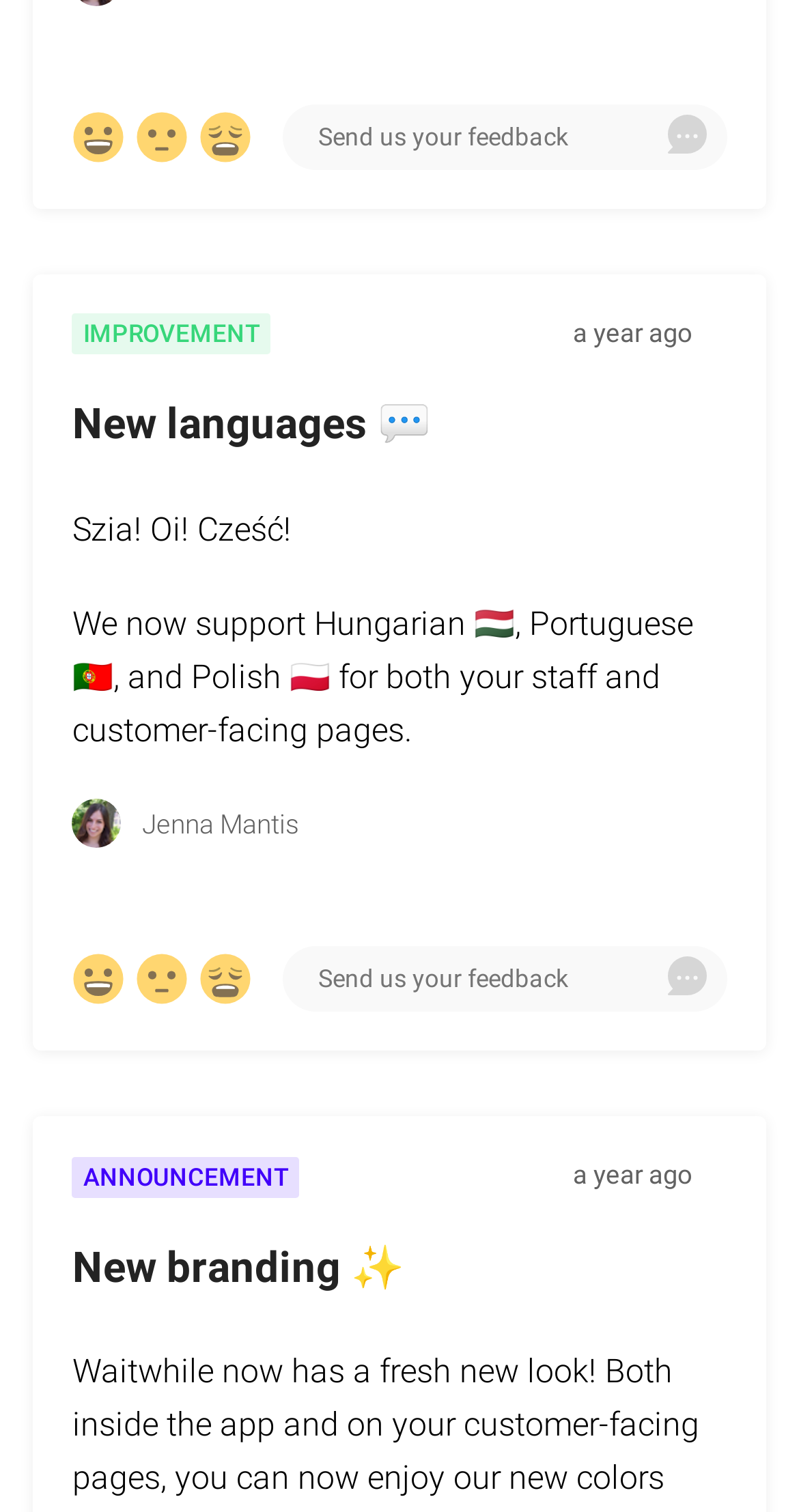Answer the question with a brief word or phrase:
What is the purpose of the textbox?

Feedback Input